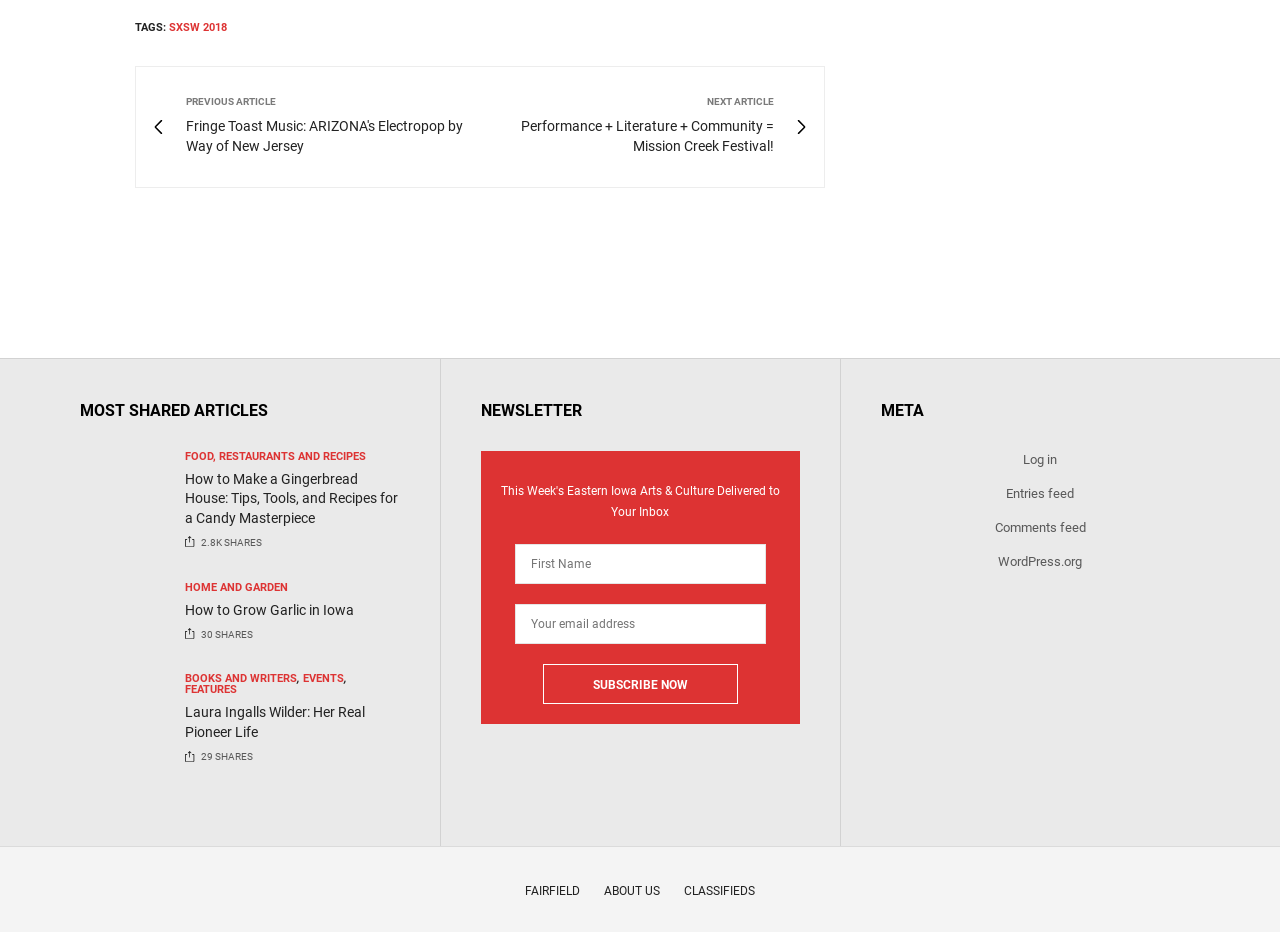Answer the question below using just one word or a short phrase: 
What is the category of the article 'How to Grow Garlic in Iowa'?

HOME AND GARDEN